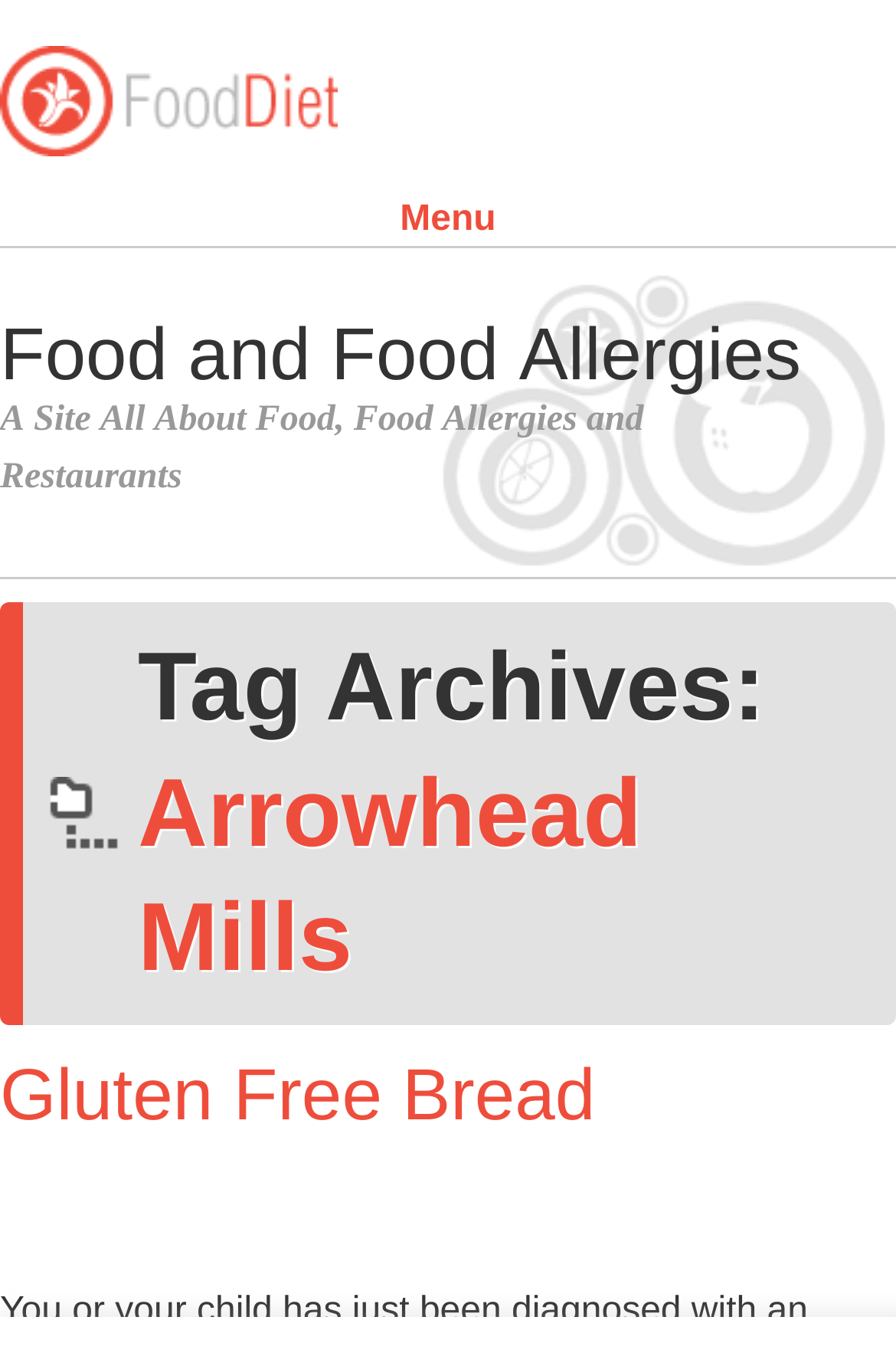Answer the question in a single word or phrase:
What is the name of the bread product?

Gluten Free Bread